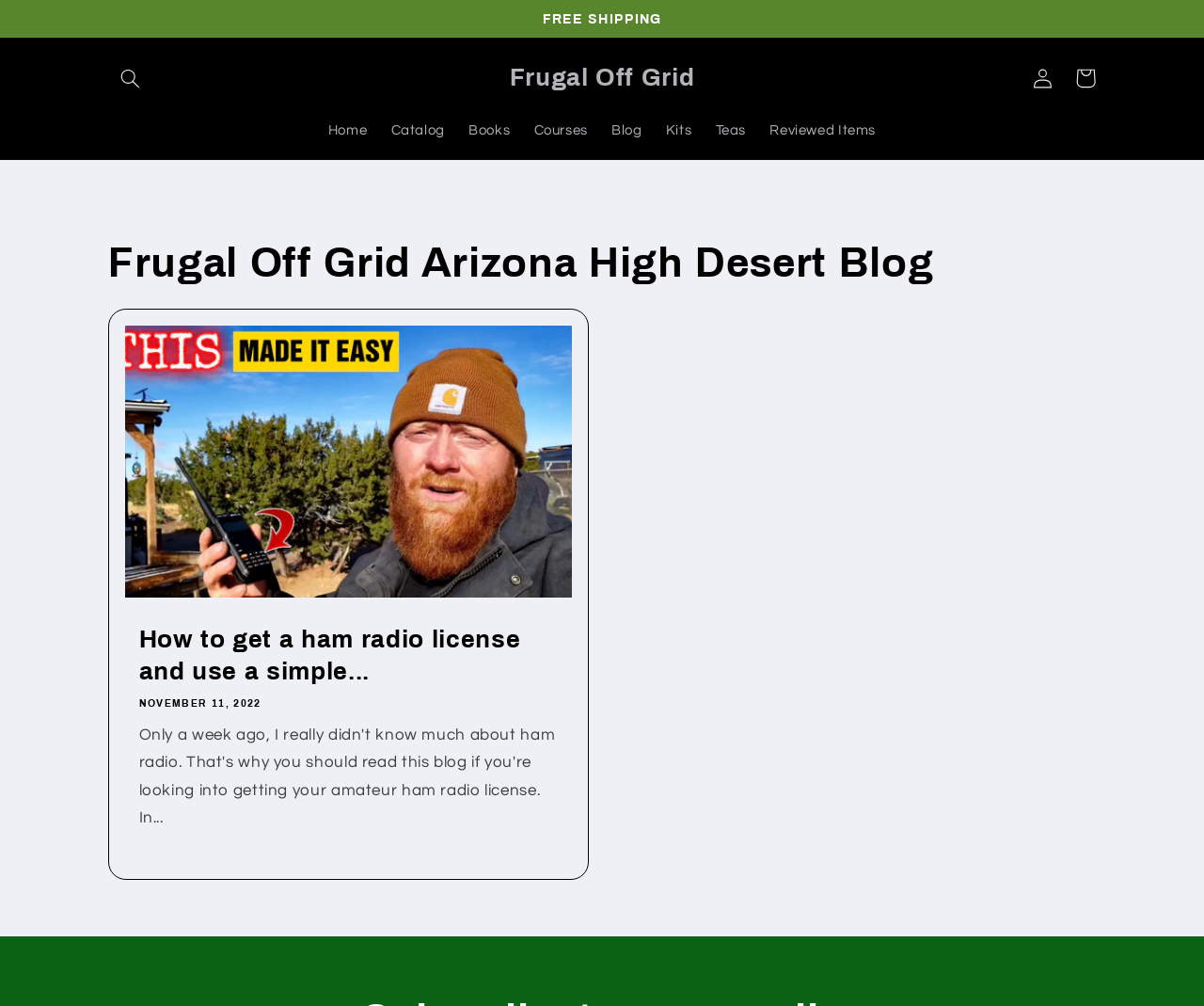Based on the provided description, "Frugal Off Grid", find the bounding box of the corresponding UI element in the screenshot.

[0.417, 0.058, 0.583, 0.098]